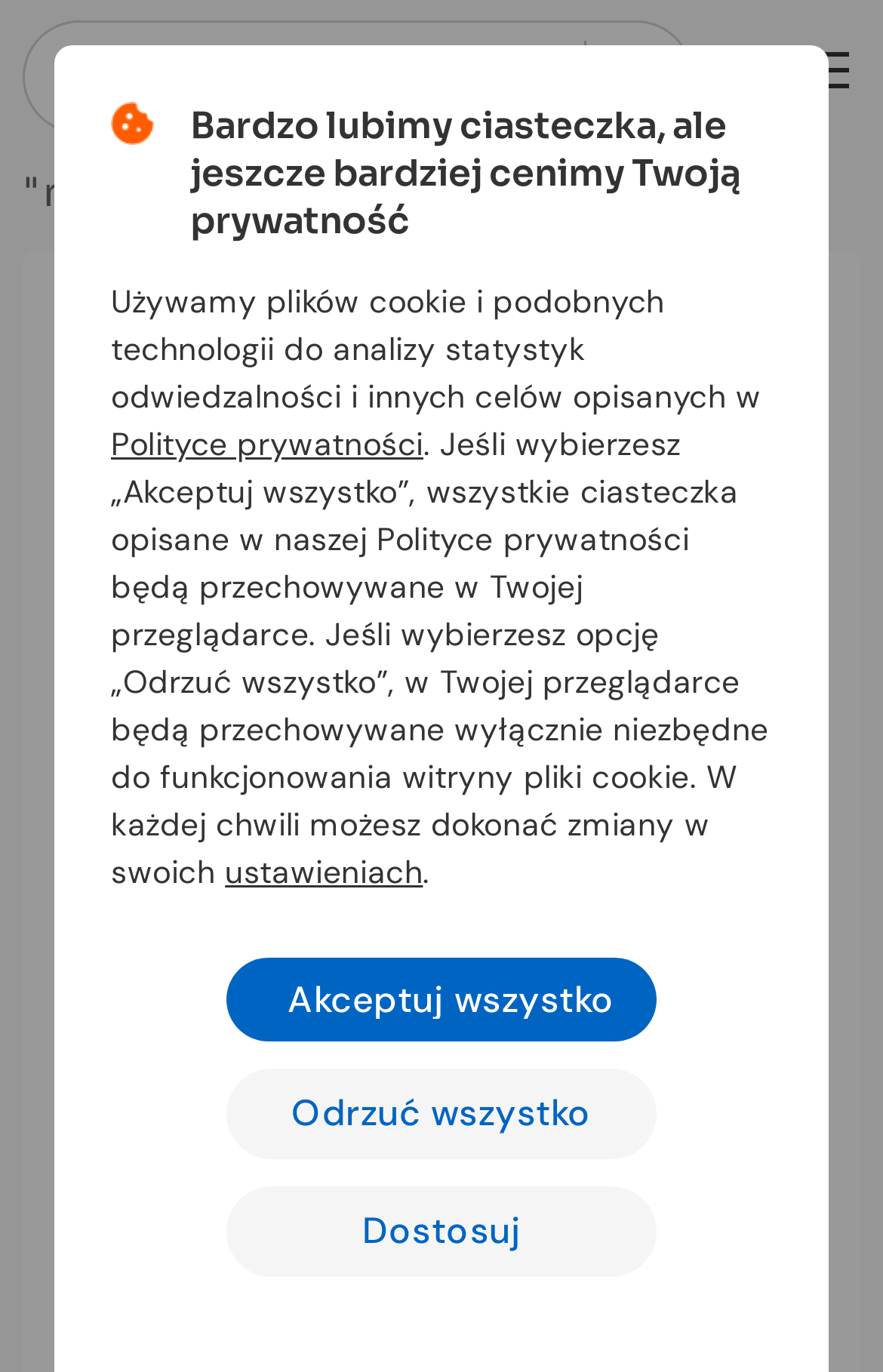Detail the features and information presented on the webpage.

This webpage is a dictionary page that provides translations and definitions of the term "money manager" in Polish. At the top of the page, there is a search box with a "Clear field" link and a "Search" button. Below the search box, there is a heading that reads '"money manager" po polsku' (meaning "money manager" in Polish).

The main content of the page is divided into two sections. The first section provides two definitions of "money manager" in Polish, which are "menedżer zarządzający aktywami" (asset manager) and "doradca inwestycyjny" (investment advisor). Each definition is accompanied by a link to add it to a repetition list in eTutor.

The second section provides additional examples of sentences using the term "money manager" and links to related dictionaries, including a financial dictionary and a business and finance dictionary.

At the bottom of the page, there is a section about cookies and privacy policy. It explains that the website uses cookies and similar technologies for statistical analysis and other purposes described in the privacy policy. There are three buttons to manage cookie settings: "Accept all", "Reject all", and "Customize".

On the right side of the page, there is a small image of a cookie, and below it, there is a heading that reads "We love cookies, but we value your privacy even more".